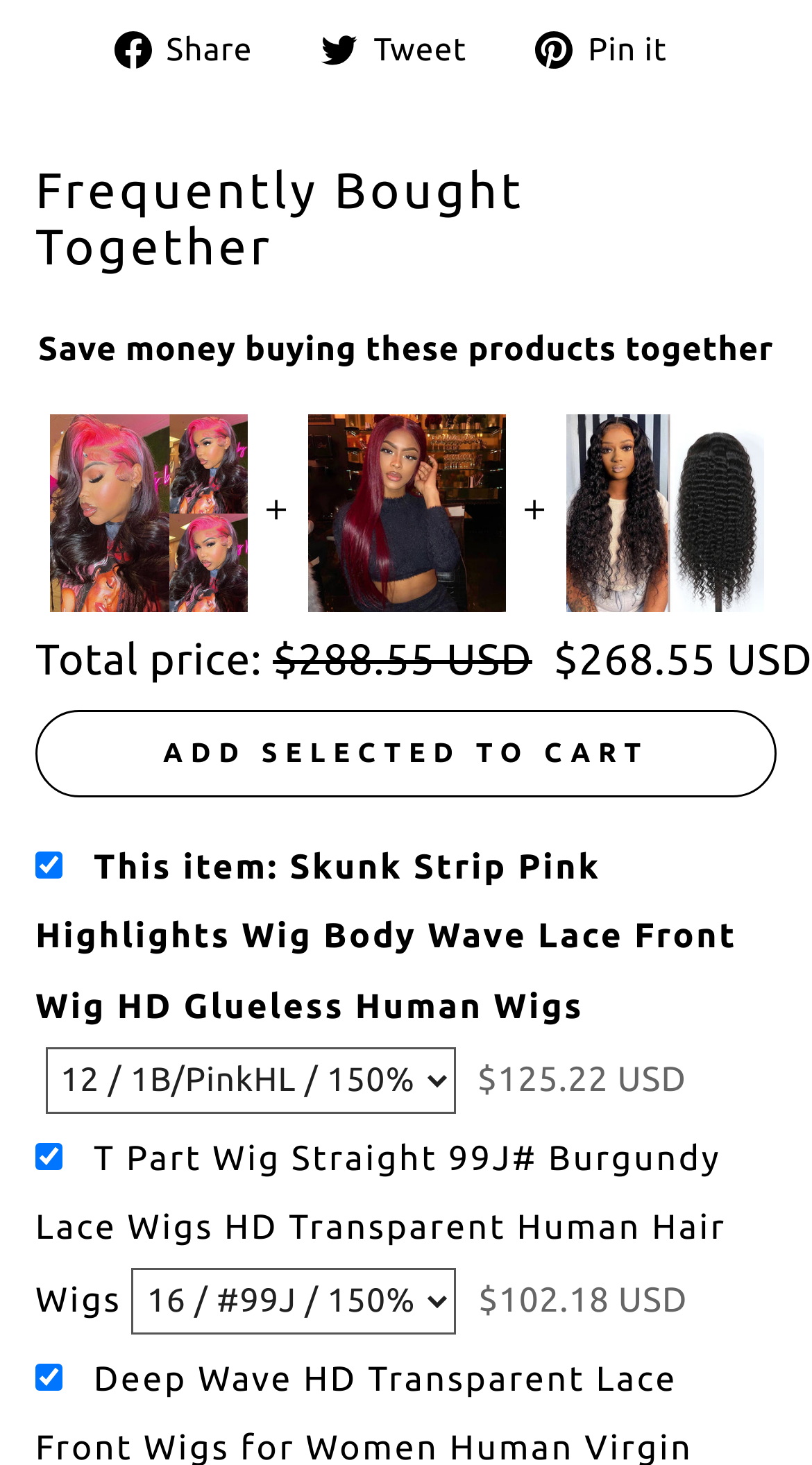Please specify the bounding box coordinates of the element that should be clicked to execute the given instruction: 'View the Skunk Strip Pink Highlights Wig Body Wave Lace Front Wig HD Glueless Human Wigs'. Ensure the coordinates are four float numbers between 0 and 1, expressed as [left, top, right, bottom].

[0.044, 0.582, 0.077, 0.6]